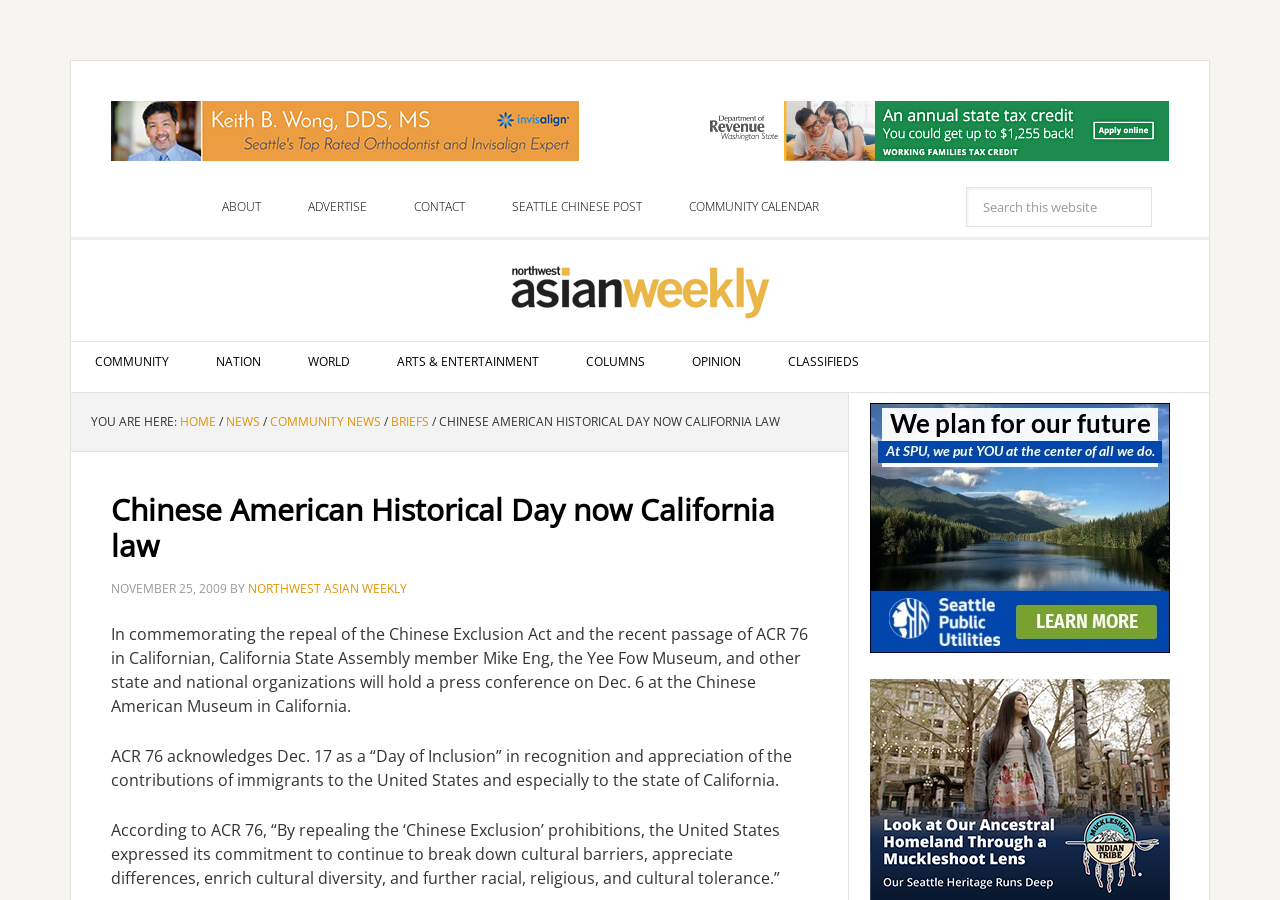What is the date of the press conference mentioned in the article?
Provide a comprehensive and detailed answer to the question.

The article states that California State Assembly member Mike Eng, the Yee Fow Museum, and other state and national organizations will hold a press conference on Dec. 6 at the Chinese American Museum in California. Therefore, the date of the press conference mentioned in the article is Dec. 6.